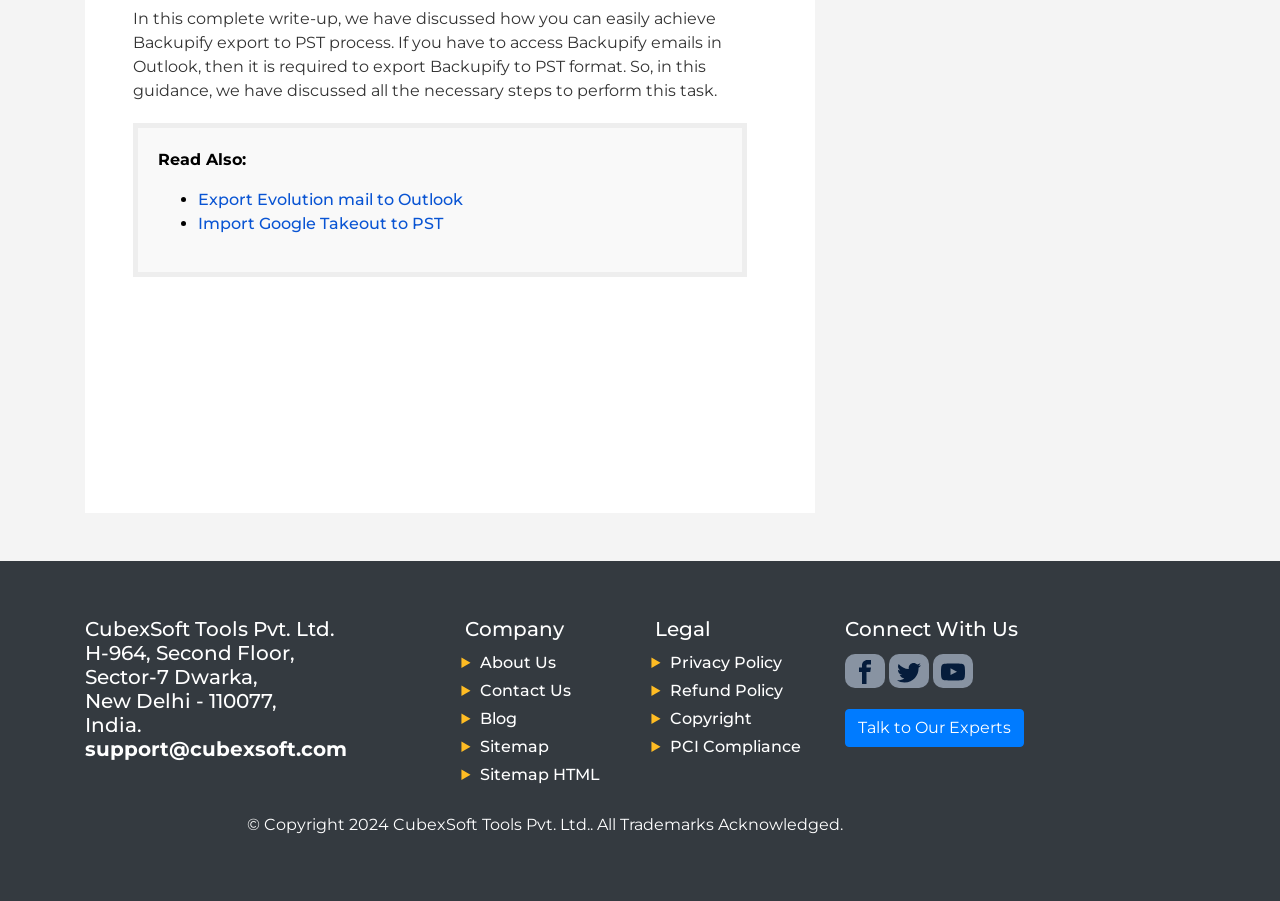Given the webpage screenshot and the description, determine the bounding box coordinates (top-left x, top-left y, bottom-right x, bottom-right y) that define the location of the UI element matching this description: Copyright

[0.523, 0.787, 0.588, 0.808]